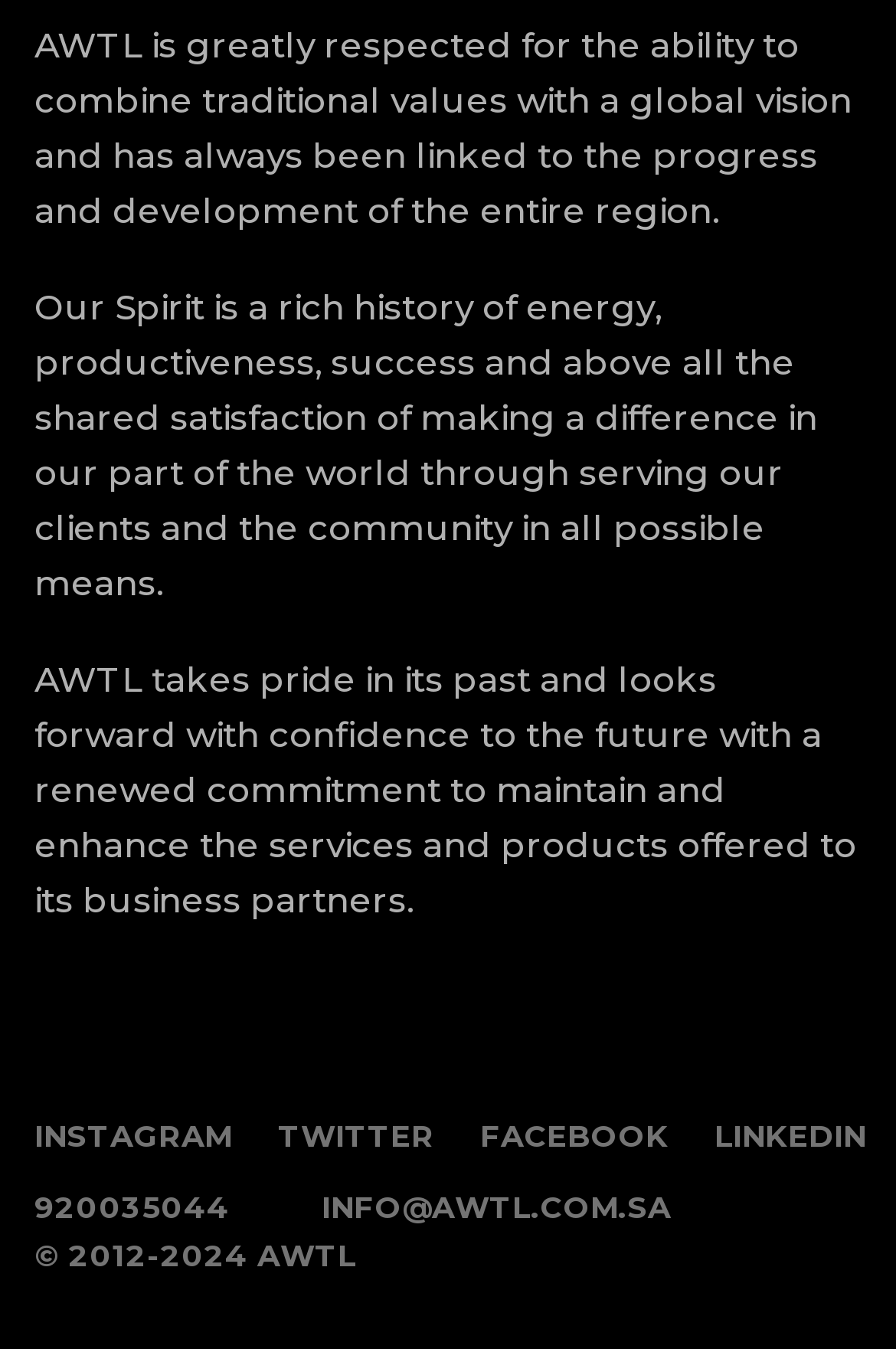Extract the bounding box coordinates for the described element: "info@awtl.com.sa". The coordinates should be represented as four float numbers between 0 and 1: [left, top, right, bottom].

[0.359, 0.878, 0.749, 0.913]